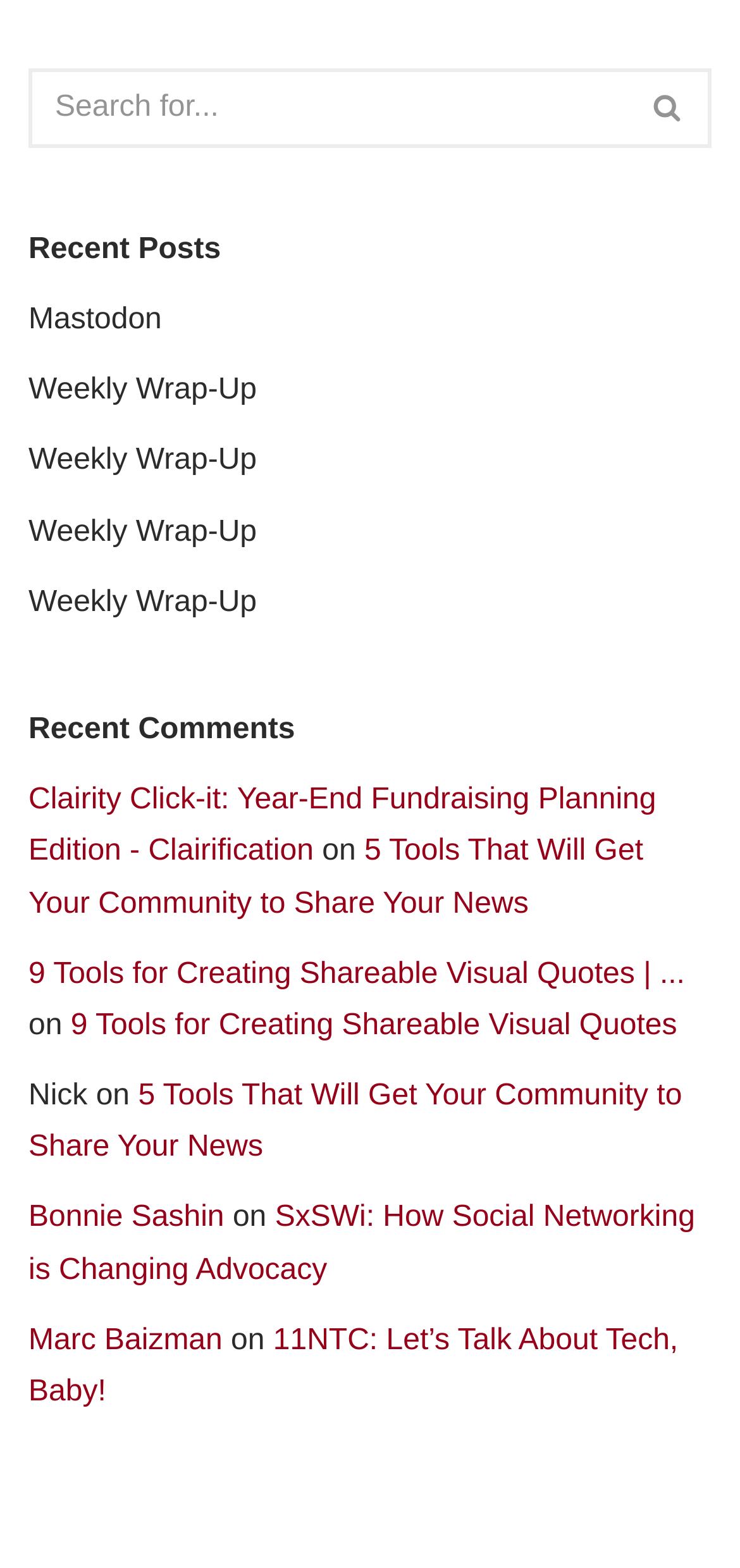Use a single word or phrase to answer the following:
What is the category of the links below 'Recent Comments'?

Comments